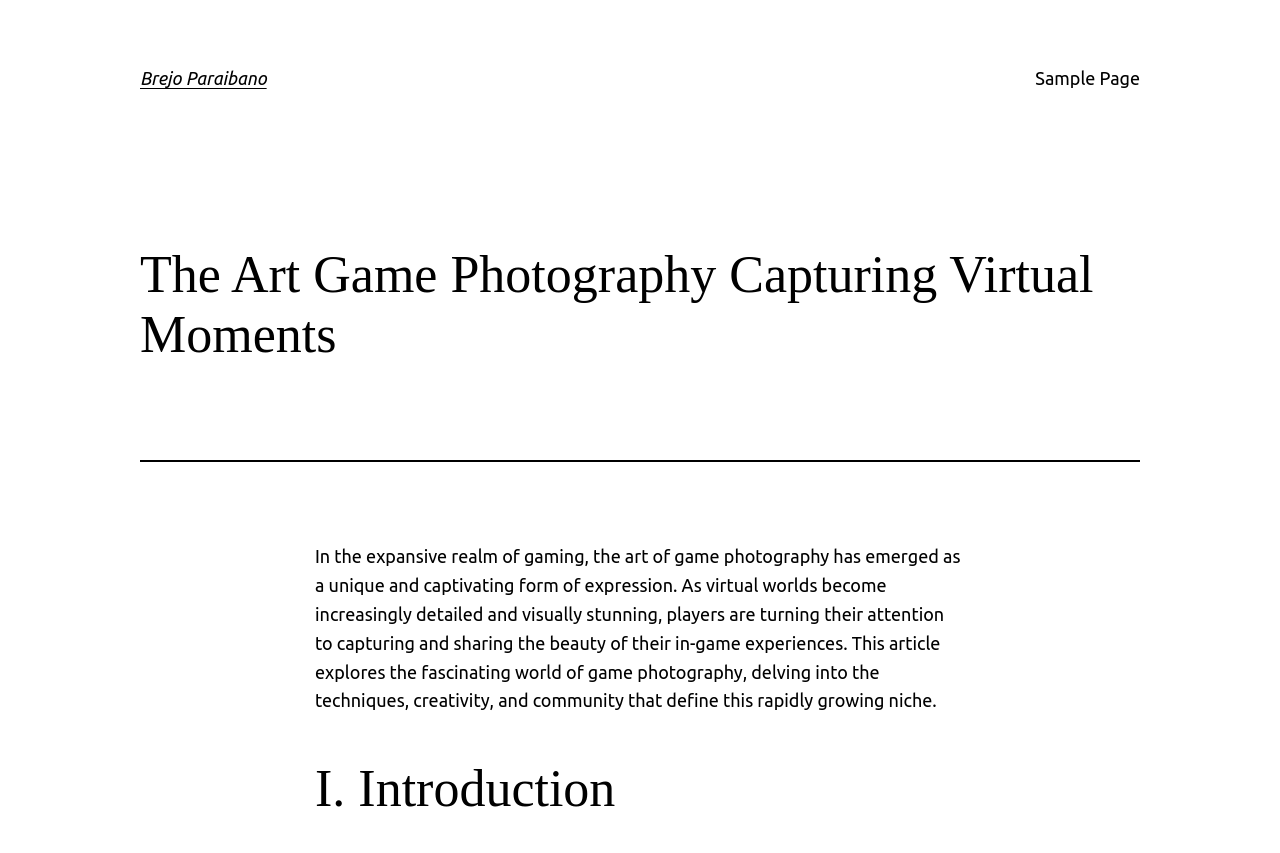Give a one-word or short phrase answer to this question: 
What is the focus of this article?

Game photography